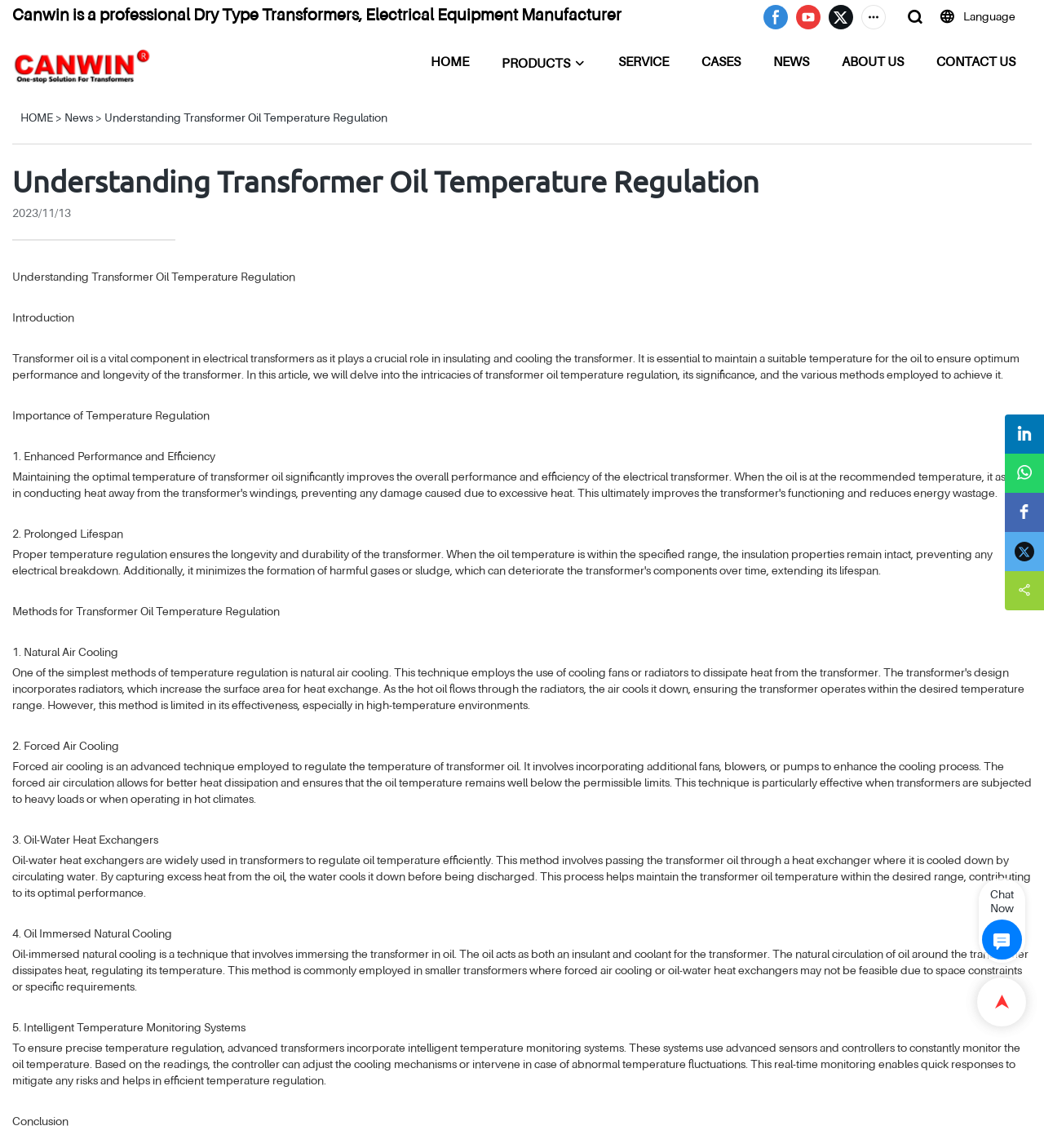From the webpage screenshot, identify the region described by Understanding Transformer Oil Temperature Regulation. Provide the bounding box coordinates as (top-left x, top-left y, bottom-right x, bottom-right y), with each value being a floating point number between 0 and 1.

[0.1, 0.098, 0.371, 0.108]